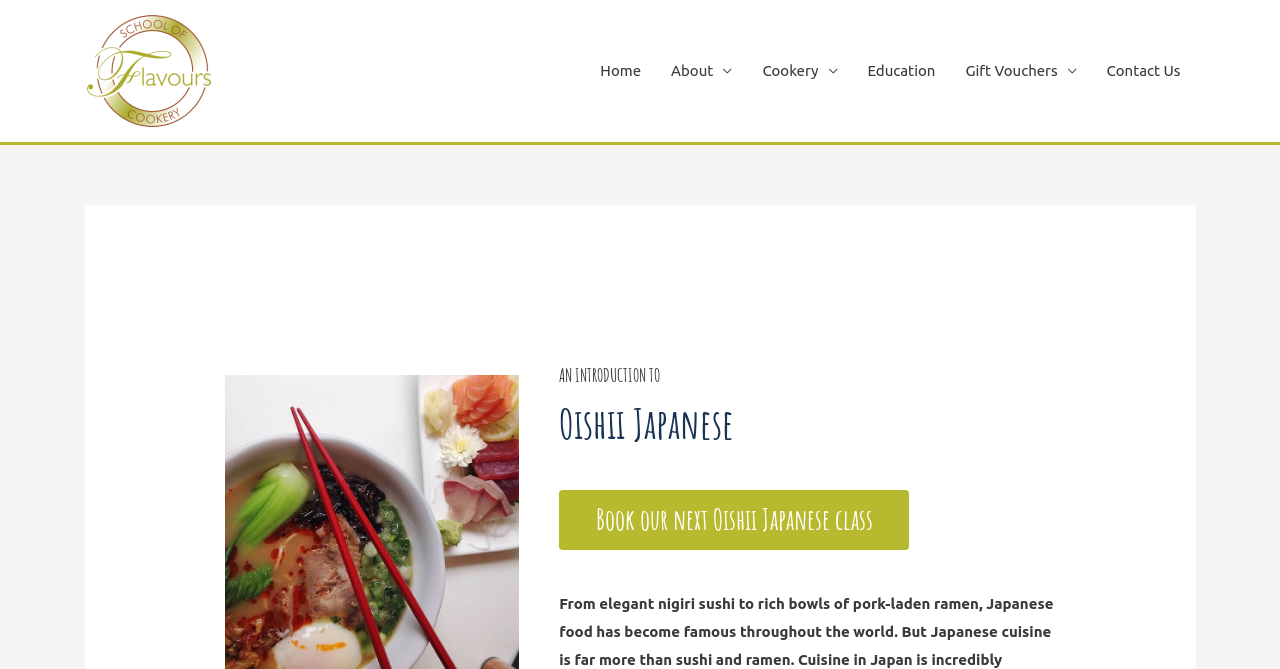Show the bounding box coordinates of the element that should be clicked to complete the task: "Click the Flavours Logo".

[0.066, 0.091, 0.166, 0.116]